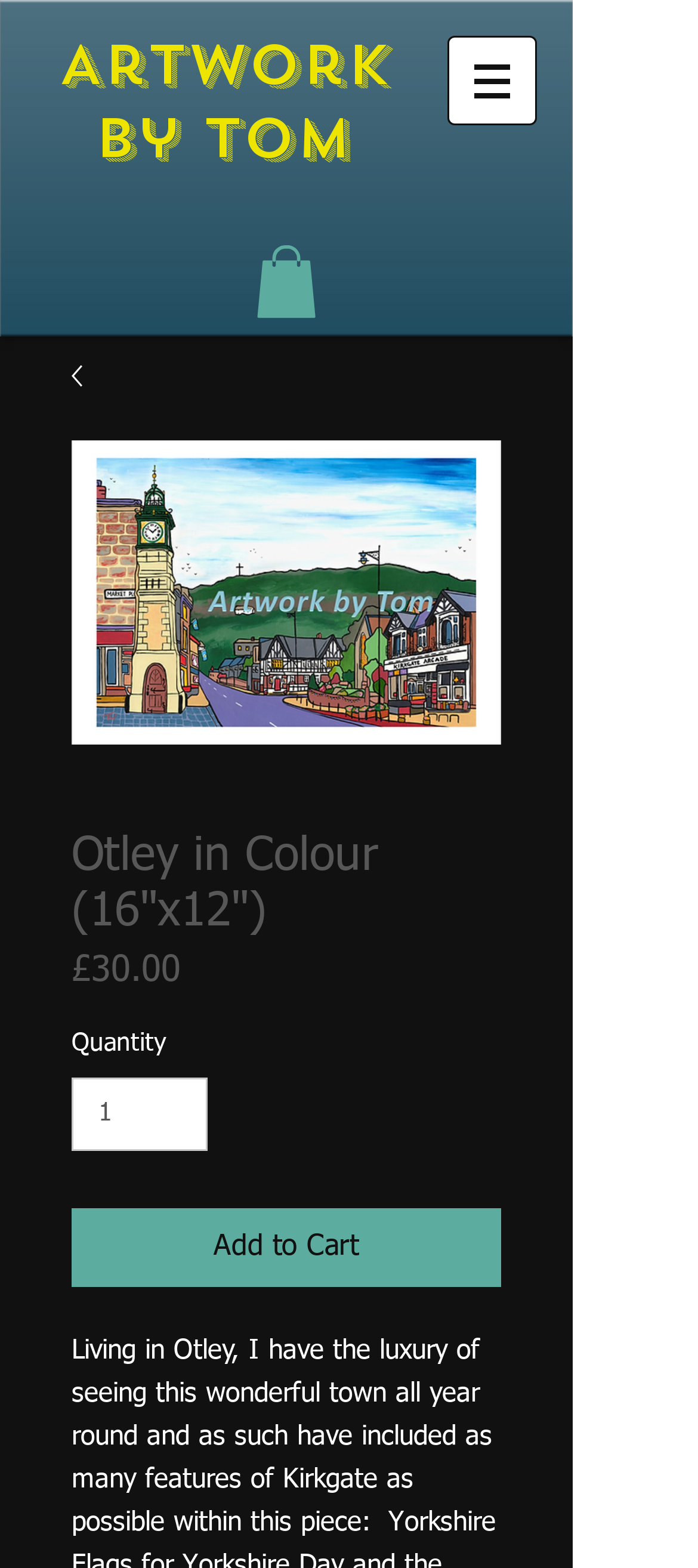Based on the visual content of the image, answer the question thoroughly: What is the minimum quantity that can be added to the cart?

The minimum quantity that can be added to the cart can be found in the spinbutton element with the valuemin attribute set to 1.